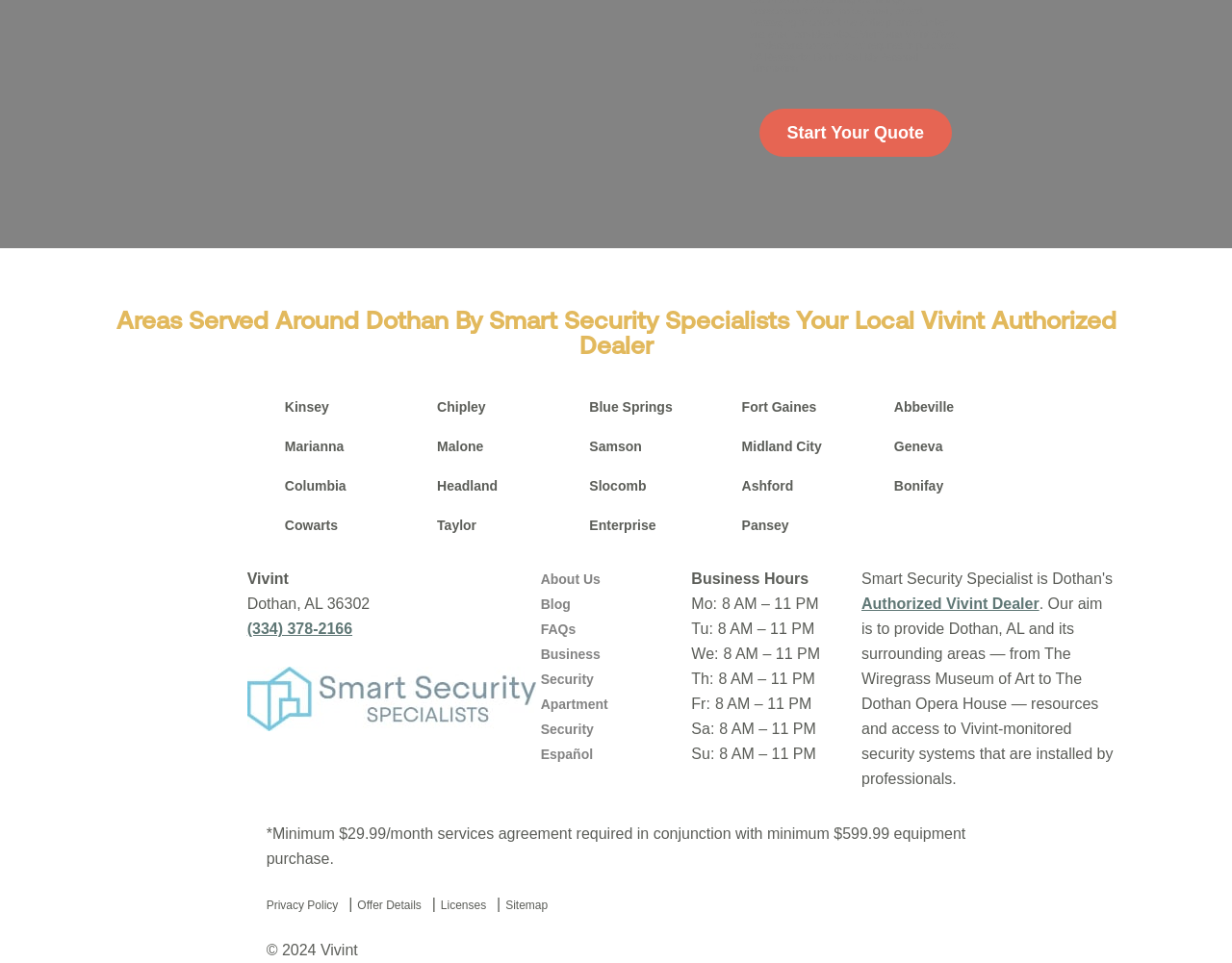What is the phone number of the dealer?
Refer to the image and answer the question using a single word or phrase.

(334) 378-2166